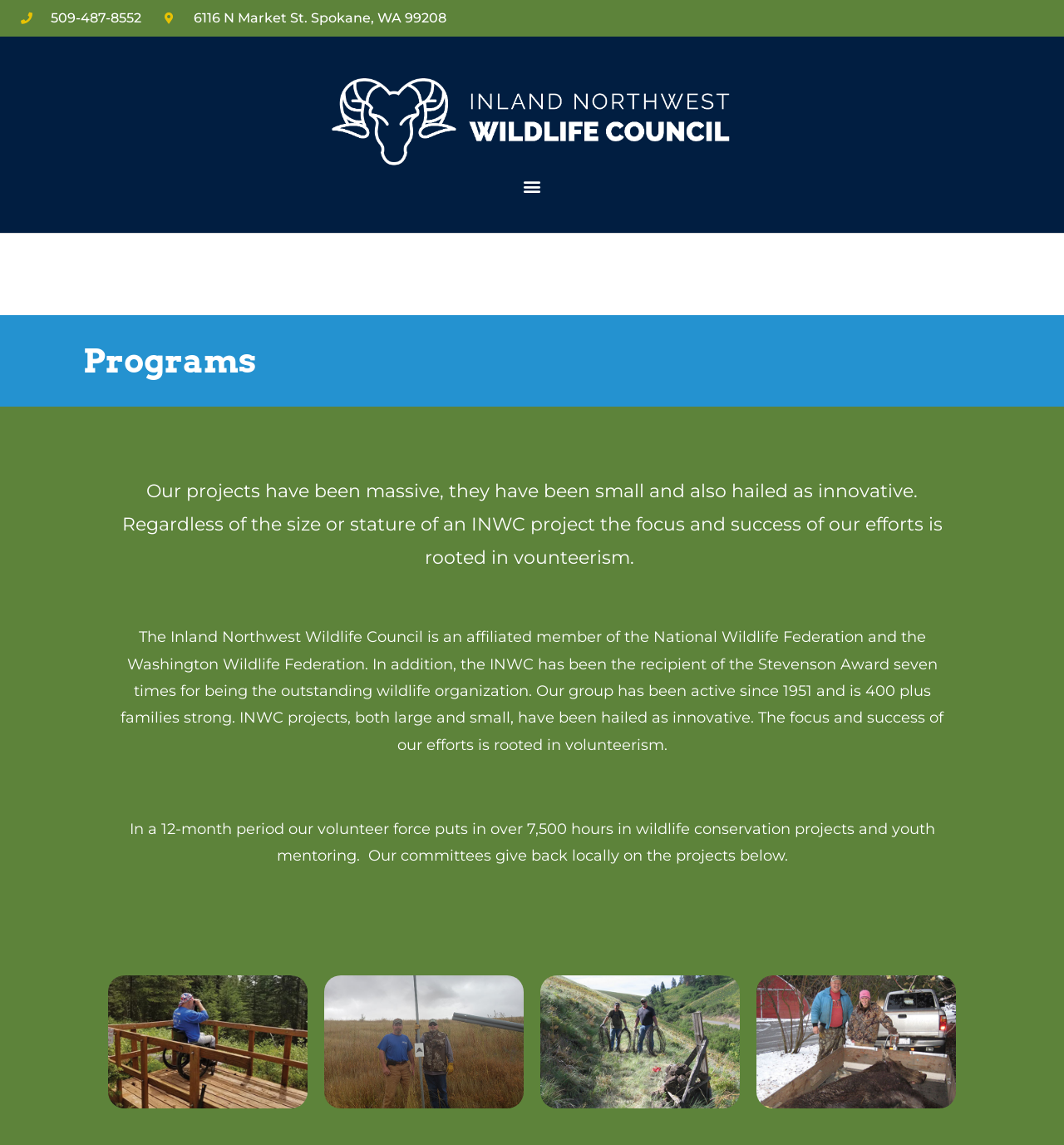Detail the various sections and features present on the webpage.

The webpage is about the programs of the Inland Northwest Wildlife Council. At the top left, there is a phone number "509-487-8552" and an address "6116 N Market St. Spokane, WA 99208". To the right of the address, there is a logo of the organization. Below the logo, there is a menu toggle button.

When the menu toggle button is expanded, a section with the heading "Programs" appears. This section contains a brief introduction to the organization's projects, highlighting their focus on volunteerism and their achievements, including being an affiliated member of the National Wildlife Federation and the Washington Wildlife Federation.

Below the introduction, there is a paragraph describing the organization's efforts, including the number of hours their volunteer force puts in annually. This is followed by a list of projects, each represented by a link with an accompanying image. The projects listed are "Barrier Free", "Backyard Habitat", "Big Game", and another unnamed project. These links and images are aligned horizontally, with "Barrier Free" on the left and the unnamed project on the right.